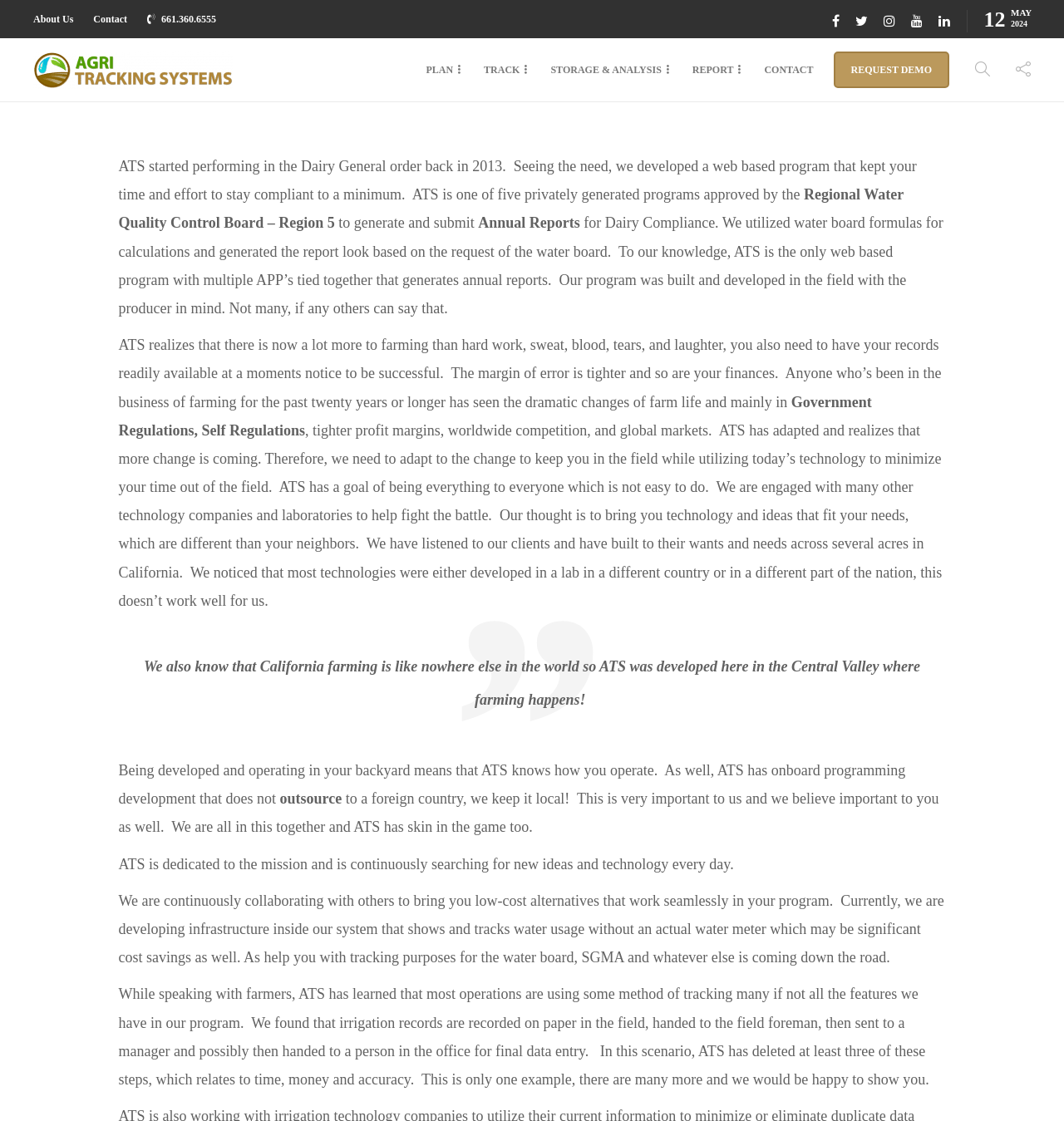Find the bounding box coordinates of the clickable area required to complete the following action: "Click the 'REQUEST DEMO' link".

[0.783, 0.046, 0.892, 0.079]